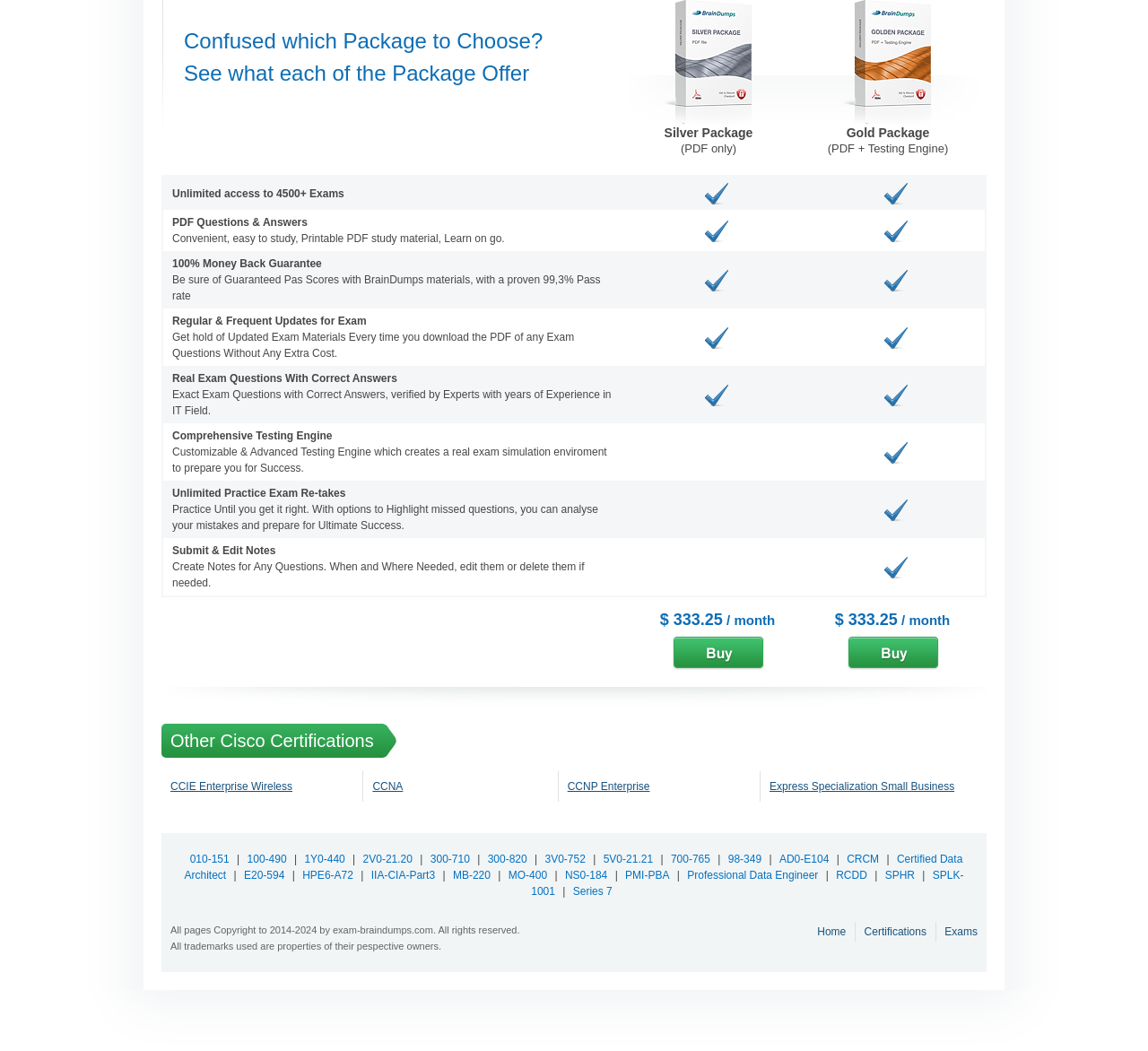What is the feature of the package that allows users to practice until they get it right?
Please provide a single word or phrase as the answer based on the screenshot.

Unlimited Practice Exam Re-takes